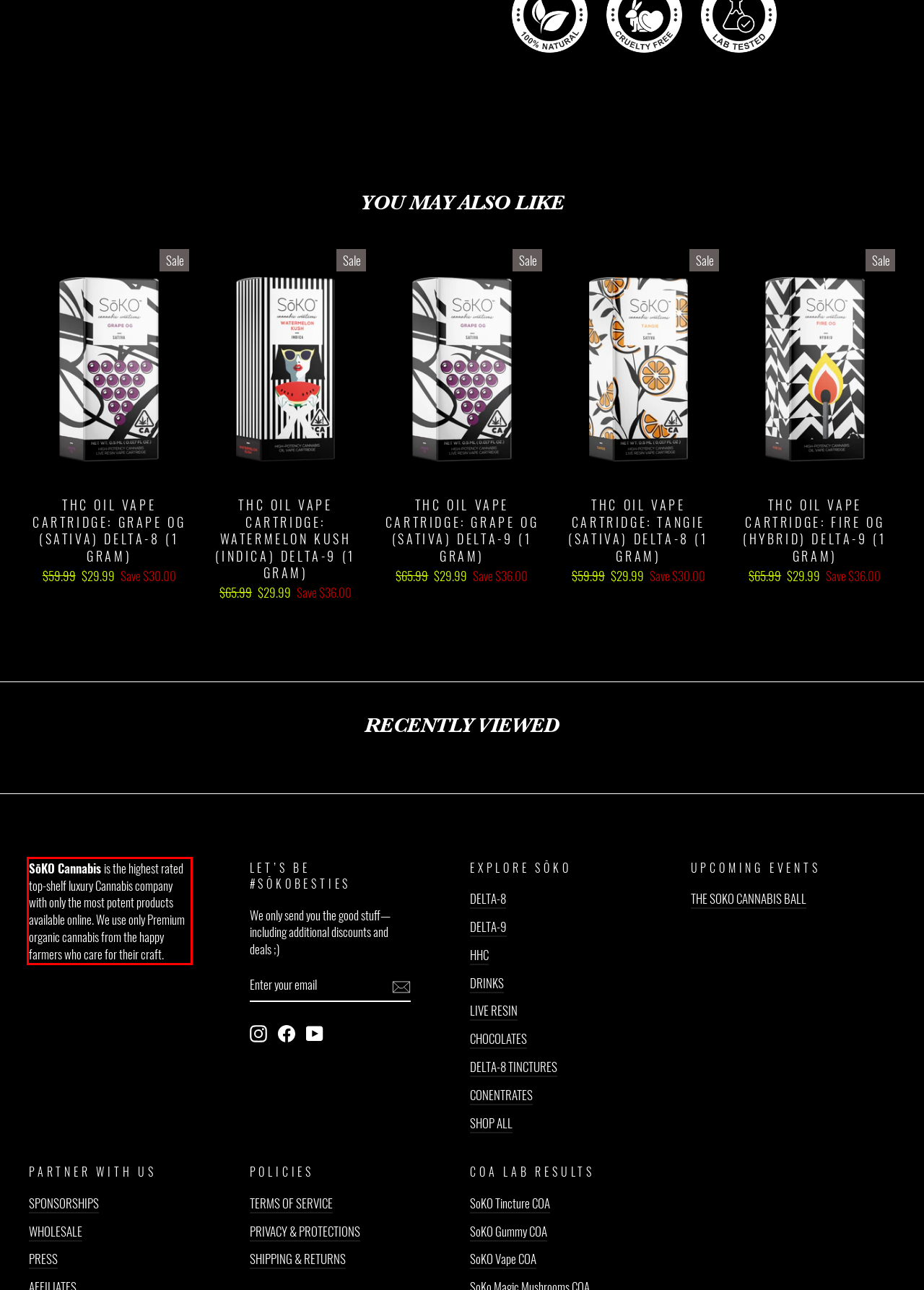You are presented with a webpage screenshot featuring a red bounding box. Perform OCR on the text inside the red bounding box and extract the content.

SōKO Cannabis is the highest rated top-shelf luxury Cannabis company with only the most potent products available online. We use only Premium organic cannabis from the happy farmers who care for their craft.